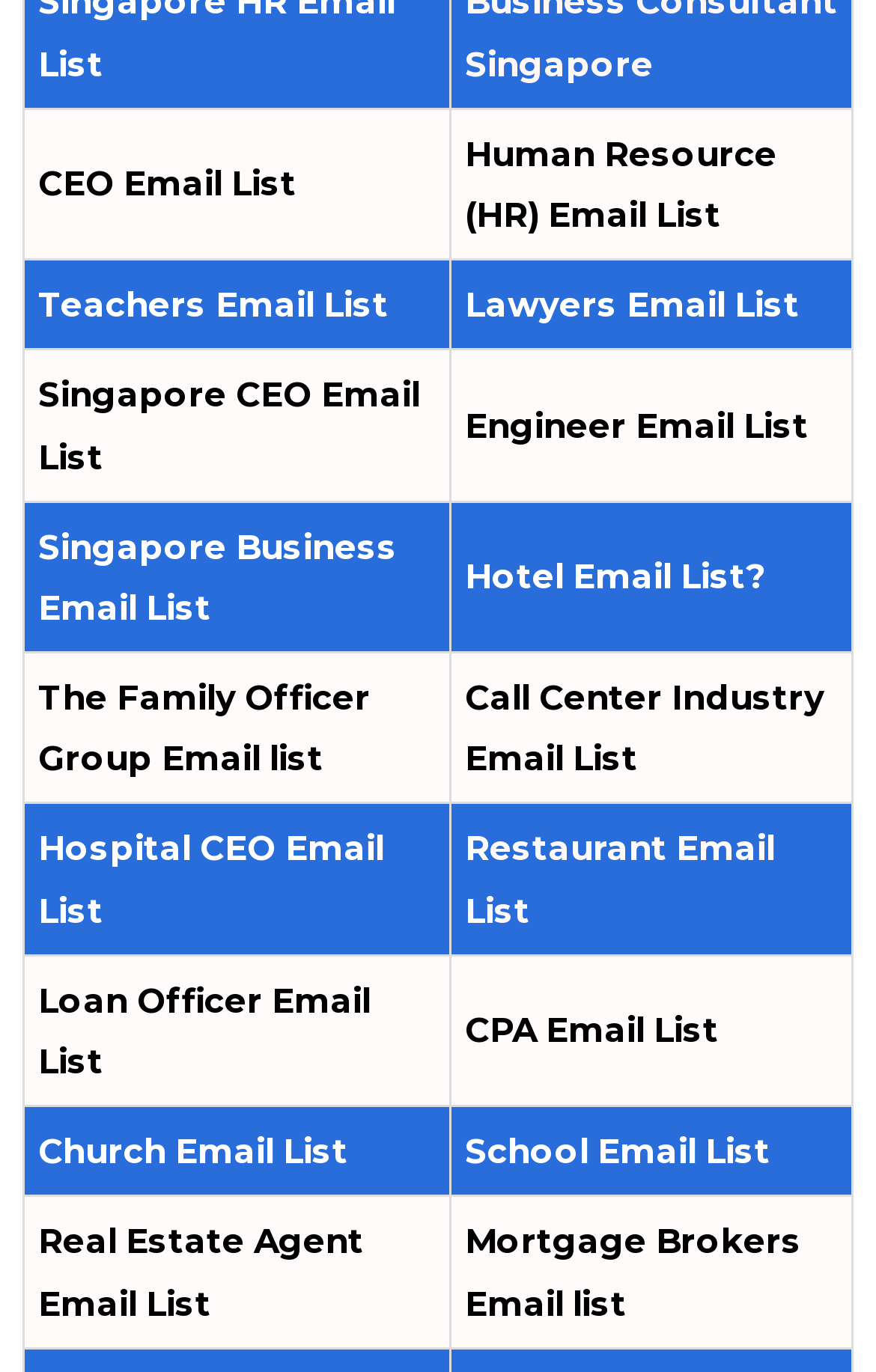Given the description "Hotel Email List?", determine the bounding box of the corresponding UI element.

[0.531, 0.405, 0.874, 0.436]